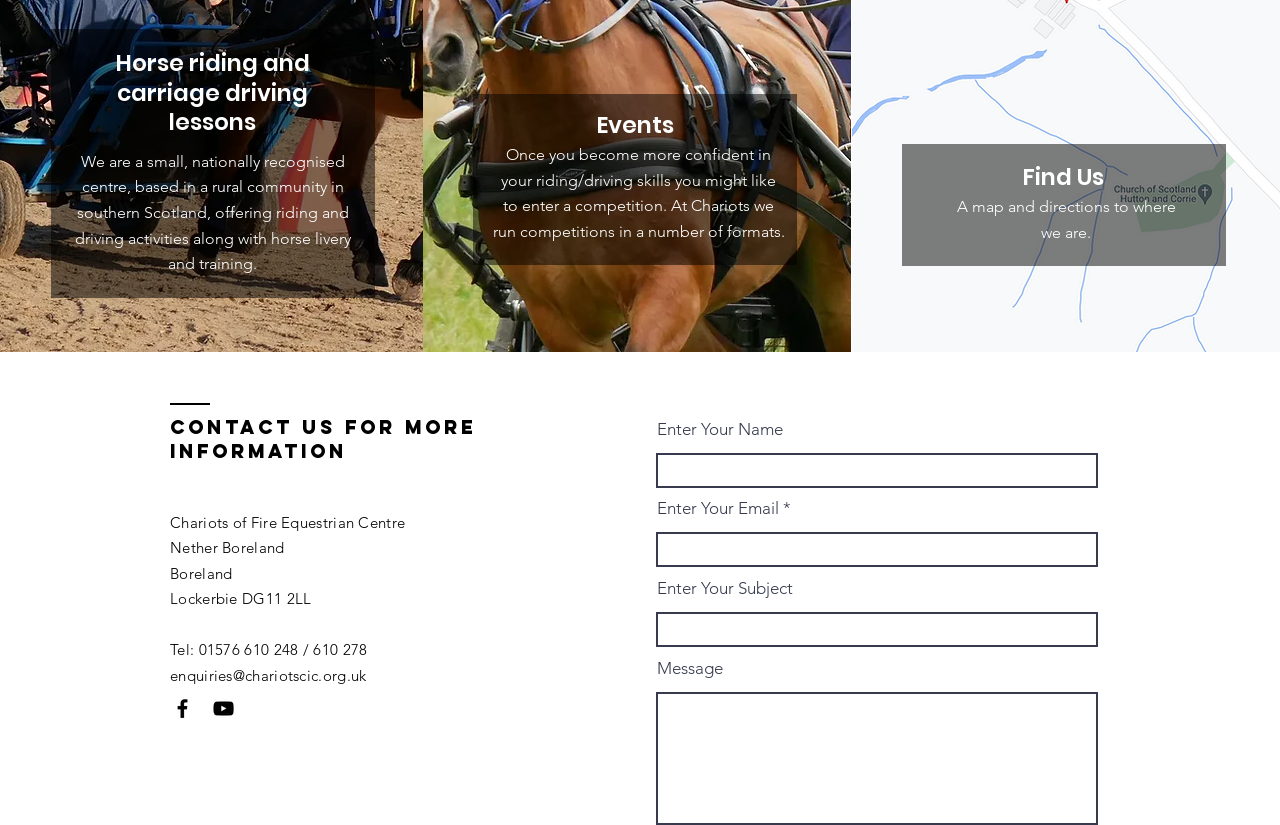Determine the bounding box coordinates of the clickable element to complete this instruction: "Enter your name". Provide the coordinates in the format of four float numbers between 0 and 1, [left, top, right, bottom].

[0.512, 0.549, 0.858, 0.591]